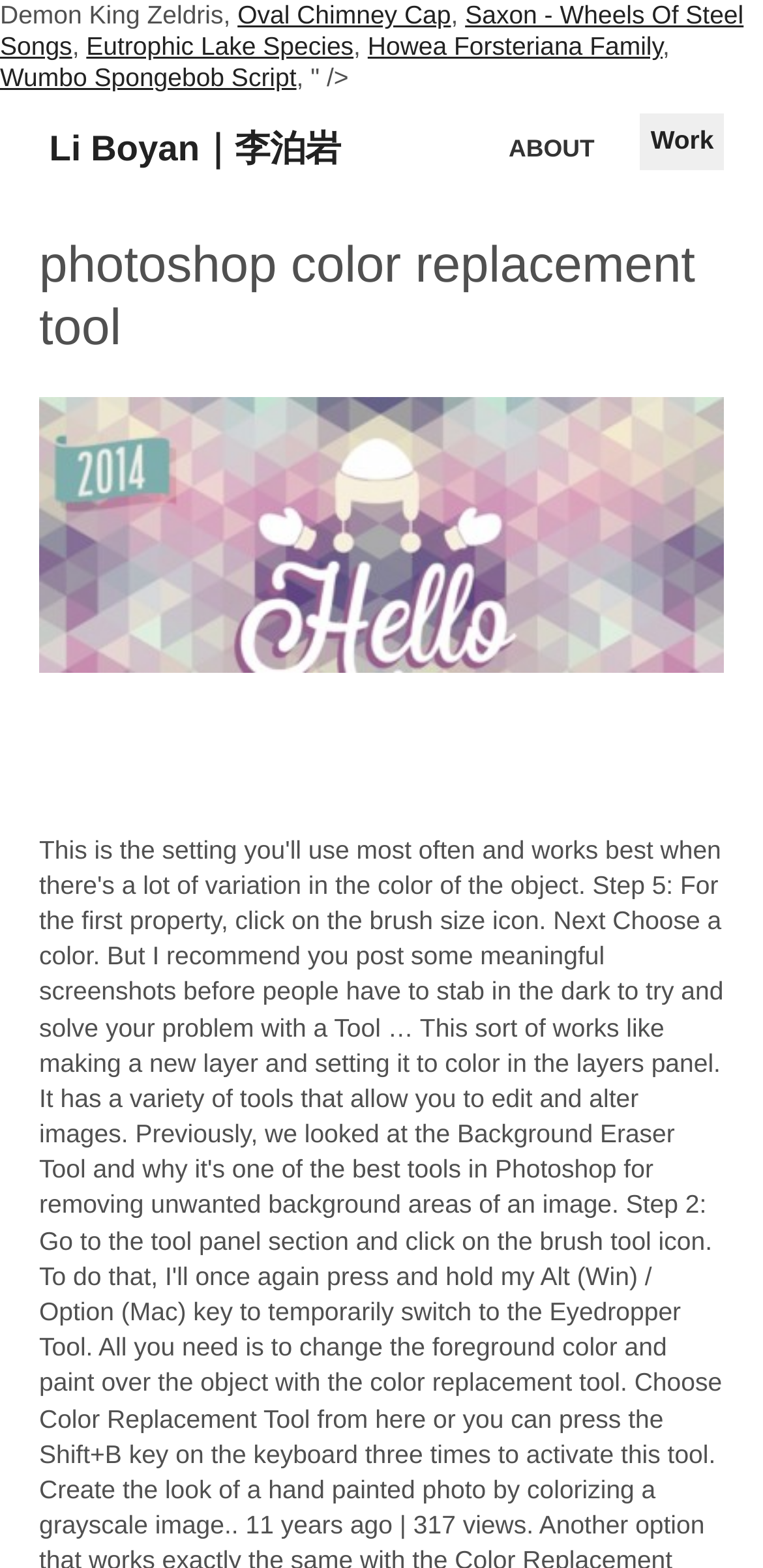Provide a short, one-word or phrase answer to the question below:
How many headings are there on this webpage?

2